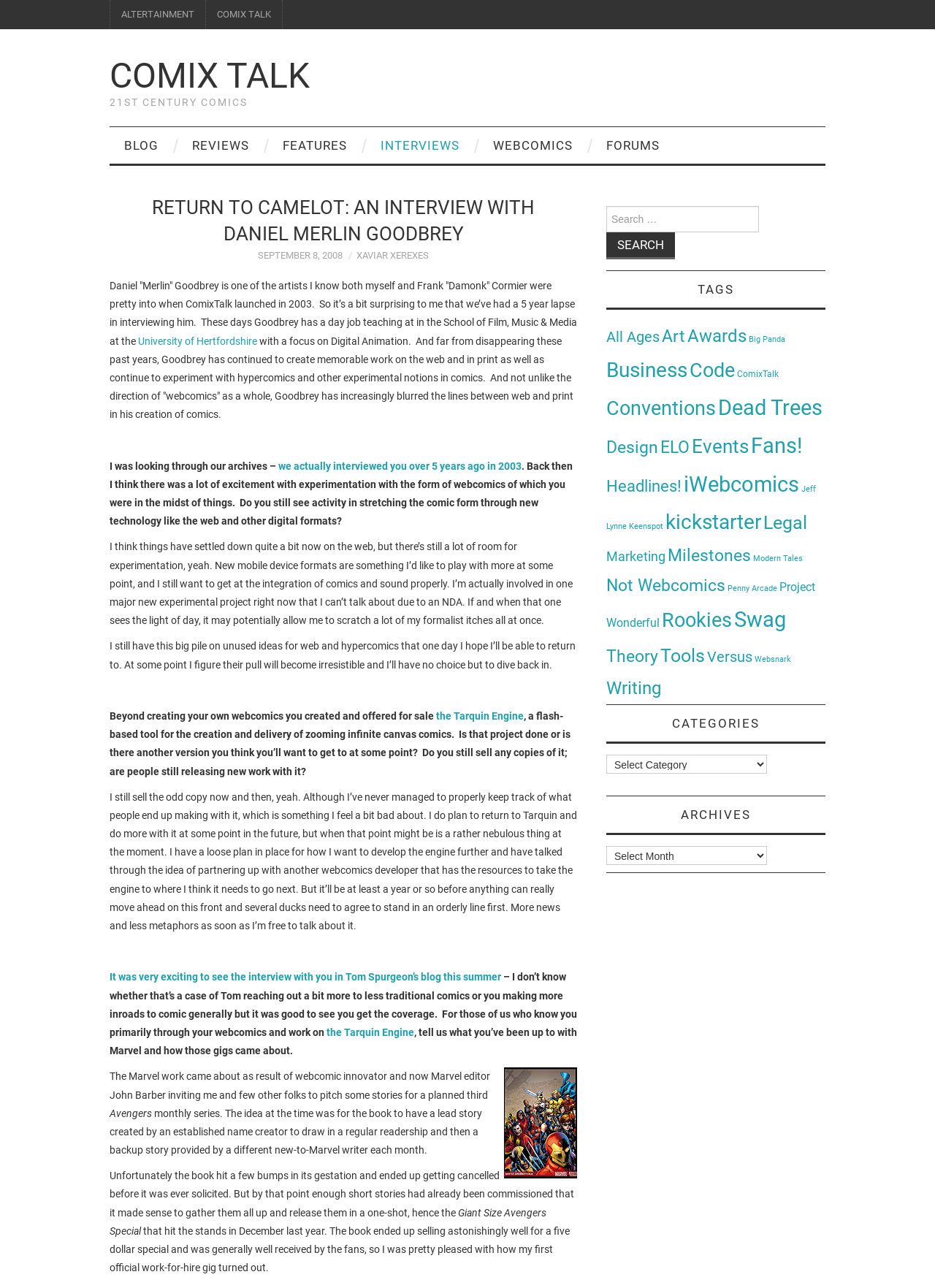Please answer the following question using a single word or phrase: 
What is the name of the person being interviewed?

Daniel Merlin Goodbrey